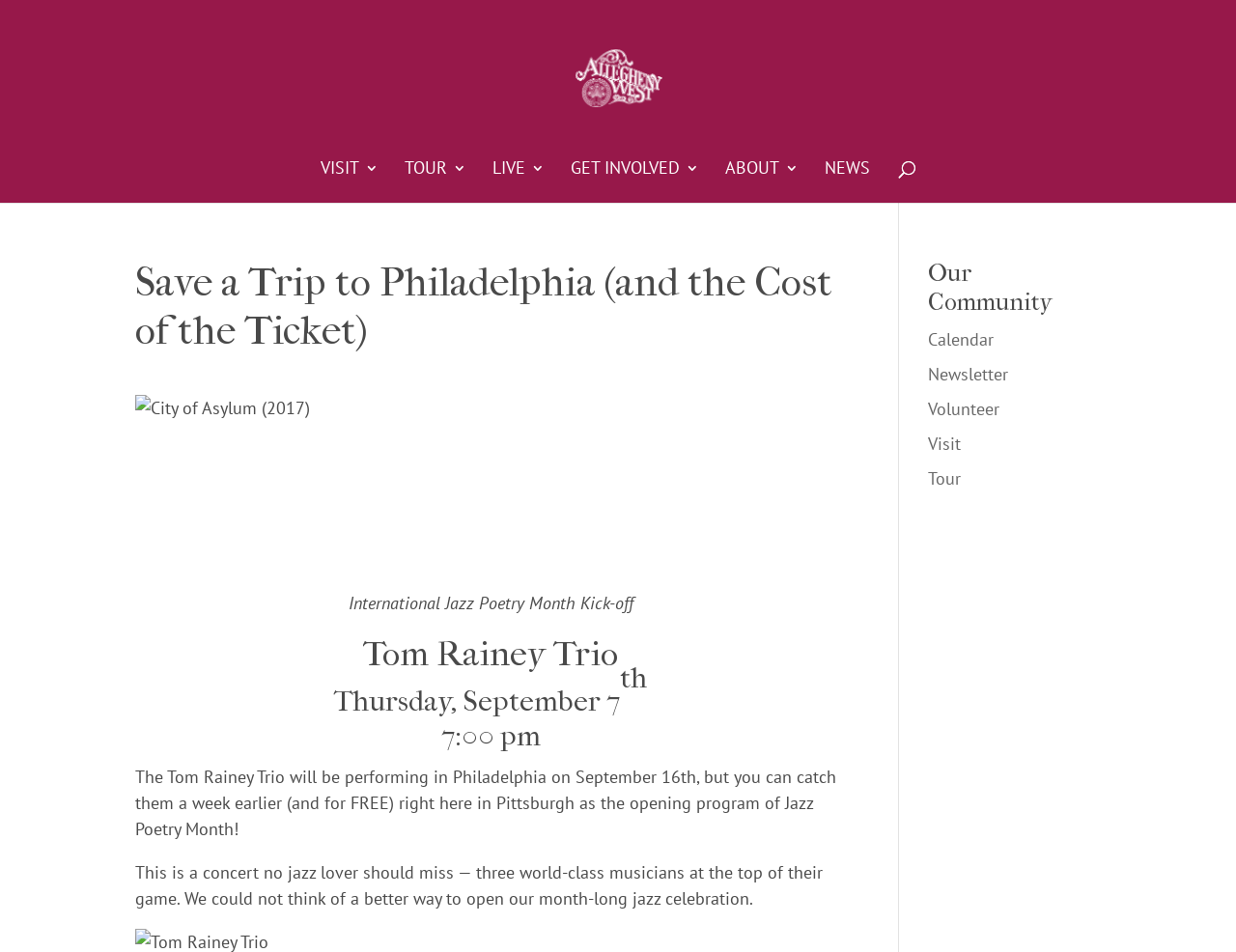Determine the bounding box coordinates for the UI element matching this description: "alt="Allegheny West"".

[0.437, 0.068, 0.566, 0.092]